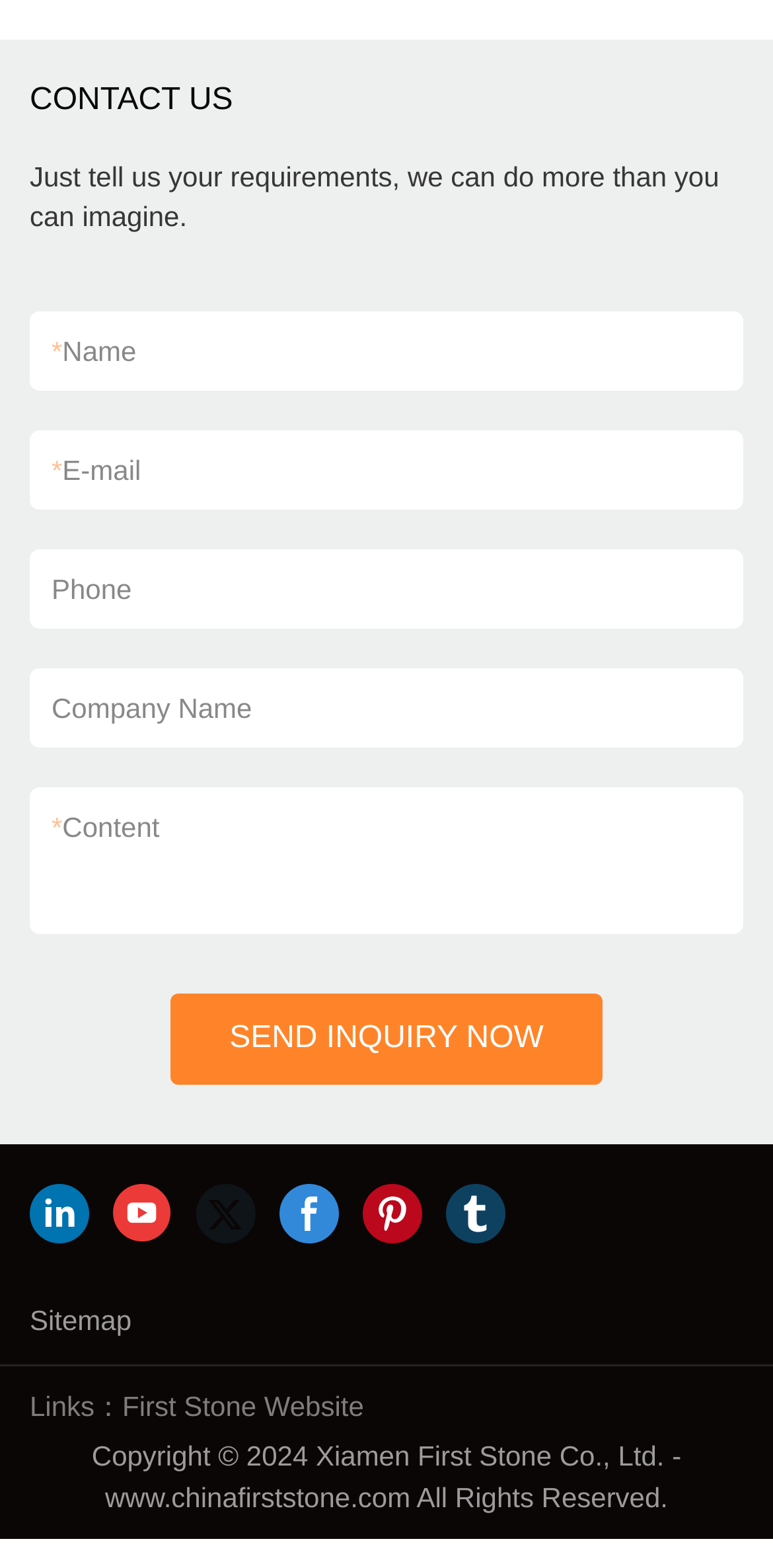Please determine the bounding box coordinates for the element with the description: "Sitemap".

[0.038, 0.83, 0.17, 0.851]